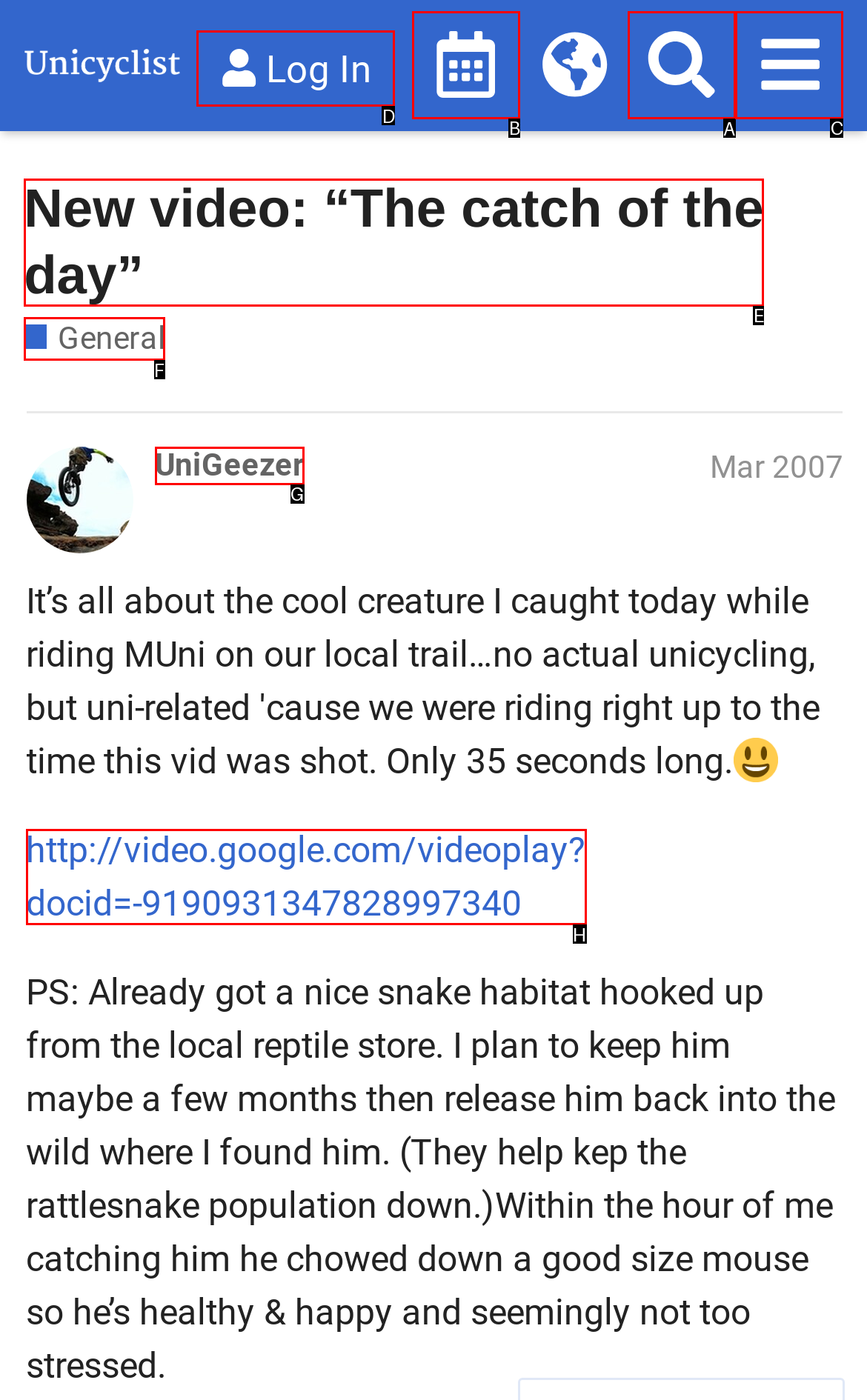Identify the correct HTML element to click for the task: Search for unicycling topics. Provide the letter of your choice.

A